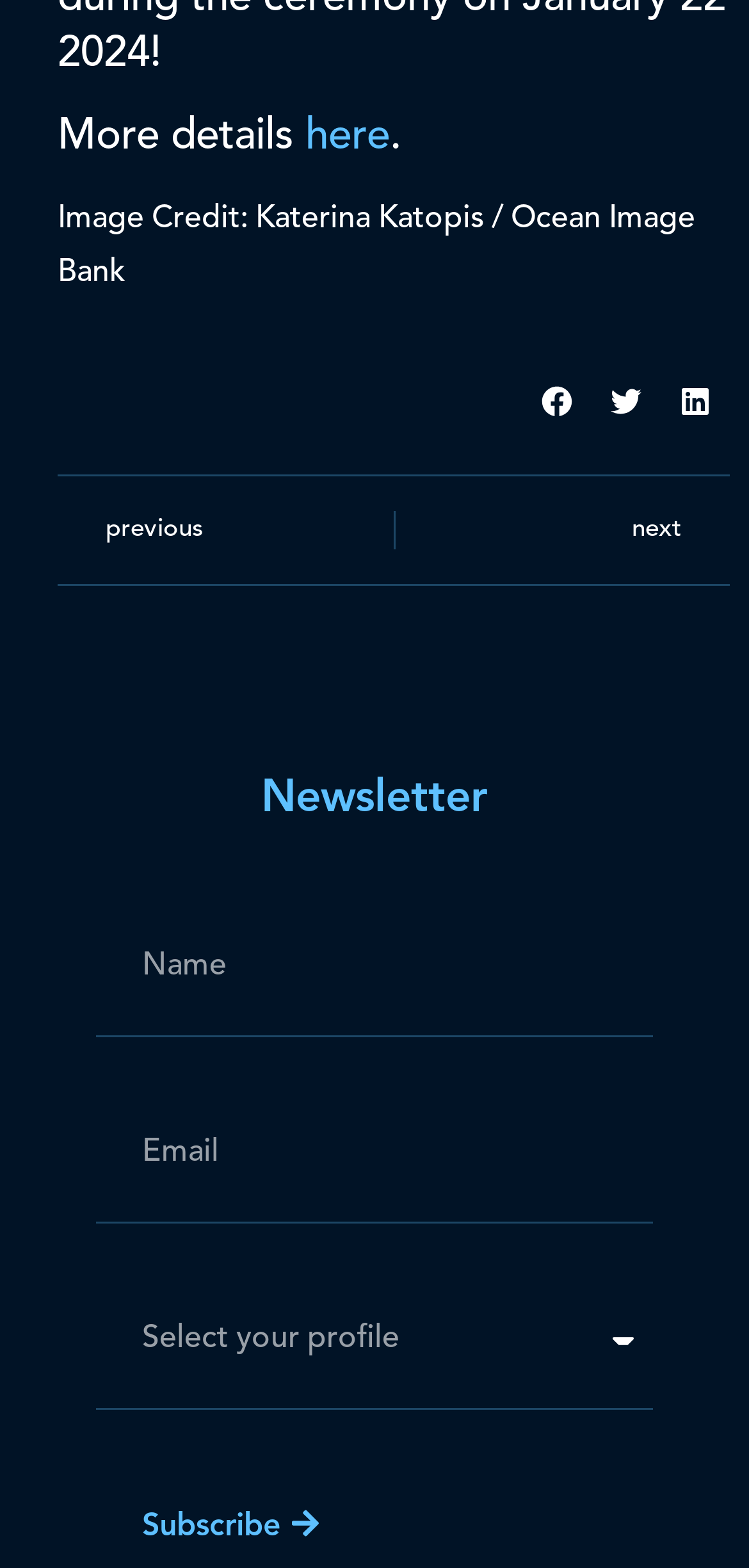Identify the bounding box coordinates for the region of the element that should be clicked to carry out the instruction: "Enter your name". The bounding box coordinates should be four float numbers between 0 and 1, i.e., [left, top, right, bottom].

[0.128, 0.573, 0.872, 0.661]